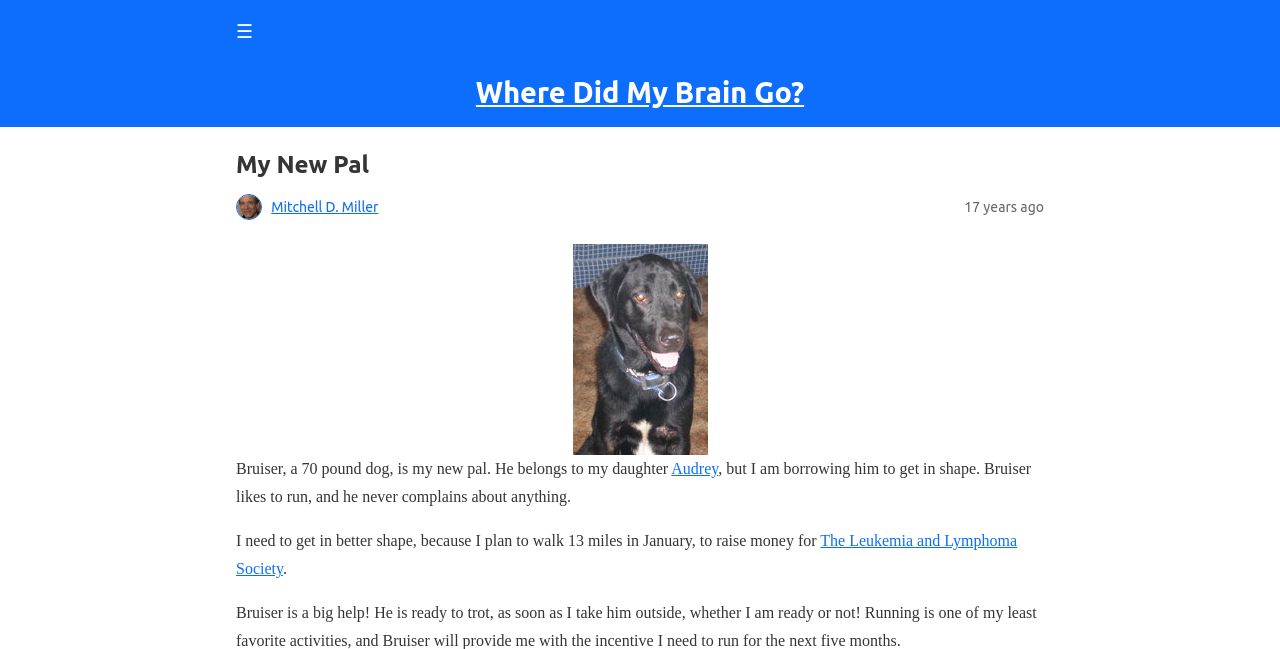Locate the bounding box of the UI element described by: "The Leukemia and Lymphoma Society" in the given webpage screenshot.

[0.184, 0.82, 0.795, 0.889]